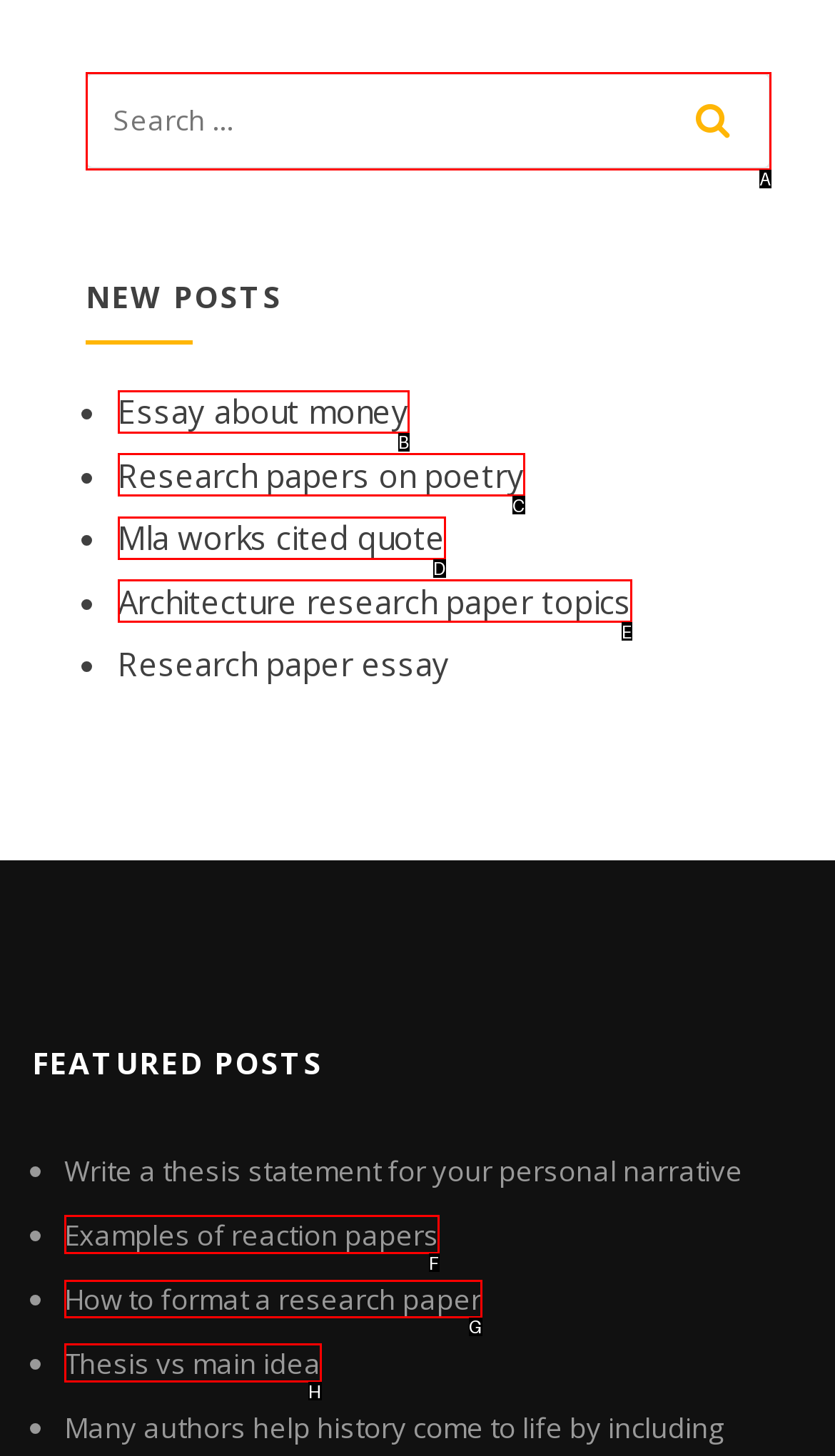Out of the given choices, which letter corresponds to the UI element required to click on the link about how to format a research paper? Answer with the letter.

G